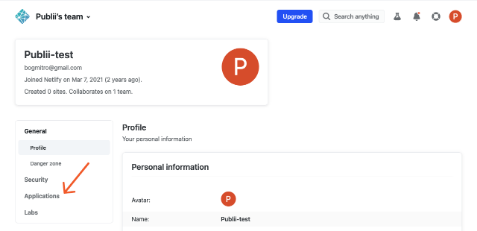Craft a detailed explanation of the image.

The image depicts the account settings interface for a Netlify user. In the upper left corner, the user's name, "Pubili-test," is prominently displayed along with their email address. Below this, there are sections labeled "Profile," "Security," "Applications," and "Labs," with the "Applications" section highlighted by an arrow, indicating where users can manage their app-related settings. The interface has a clean and organized layout, making it easy to navigate through different account management options. The top right corner features a user icon and an "Upgrade" button, suggesting available options for enhancing the user's account.